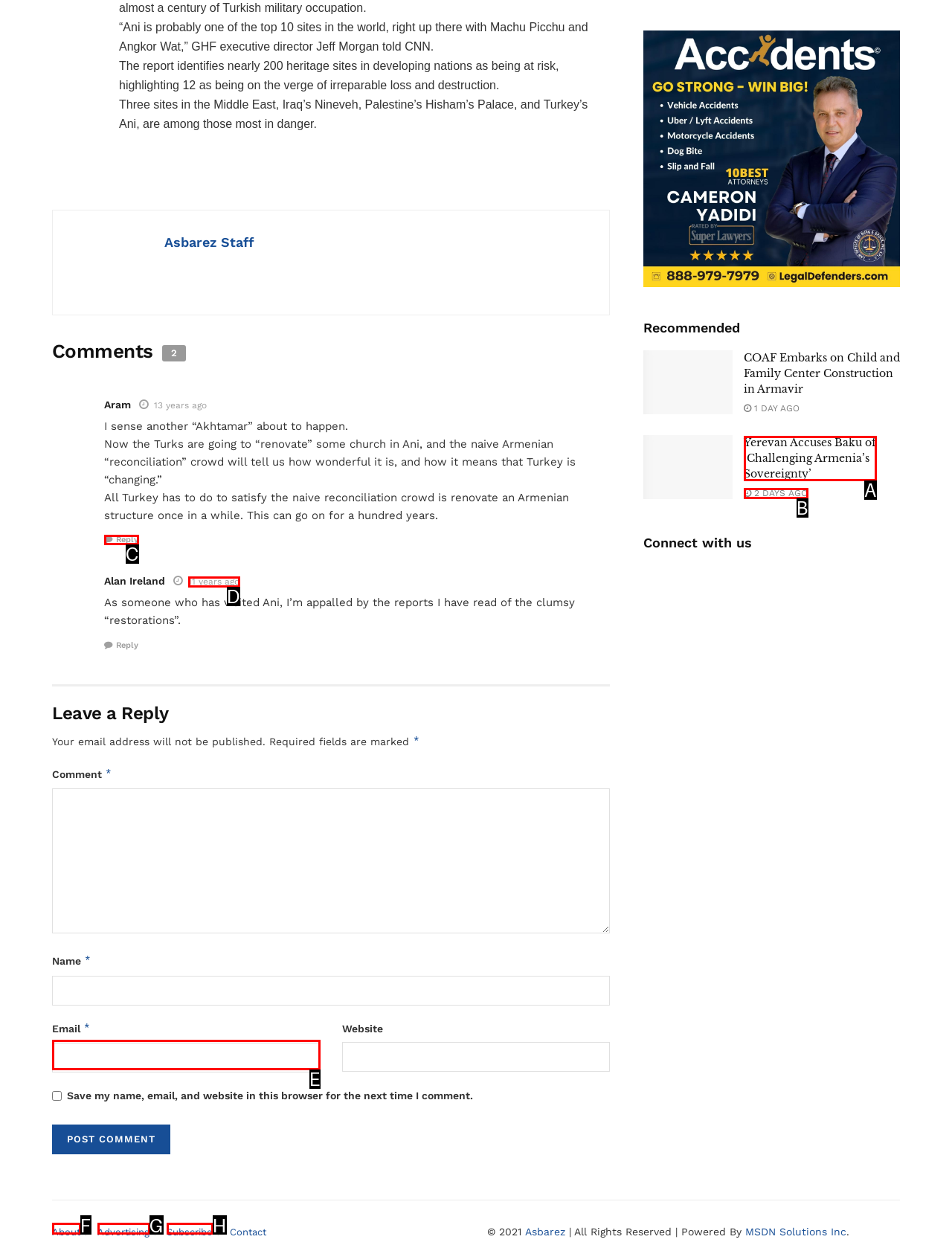Identify the letter that best matches this UI element description: parent_node: Email * aria-describedby="email-notes" name="email"
Answer with the letter from the given options.

E